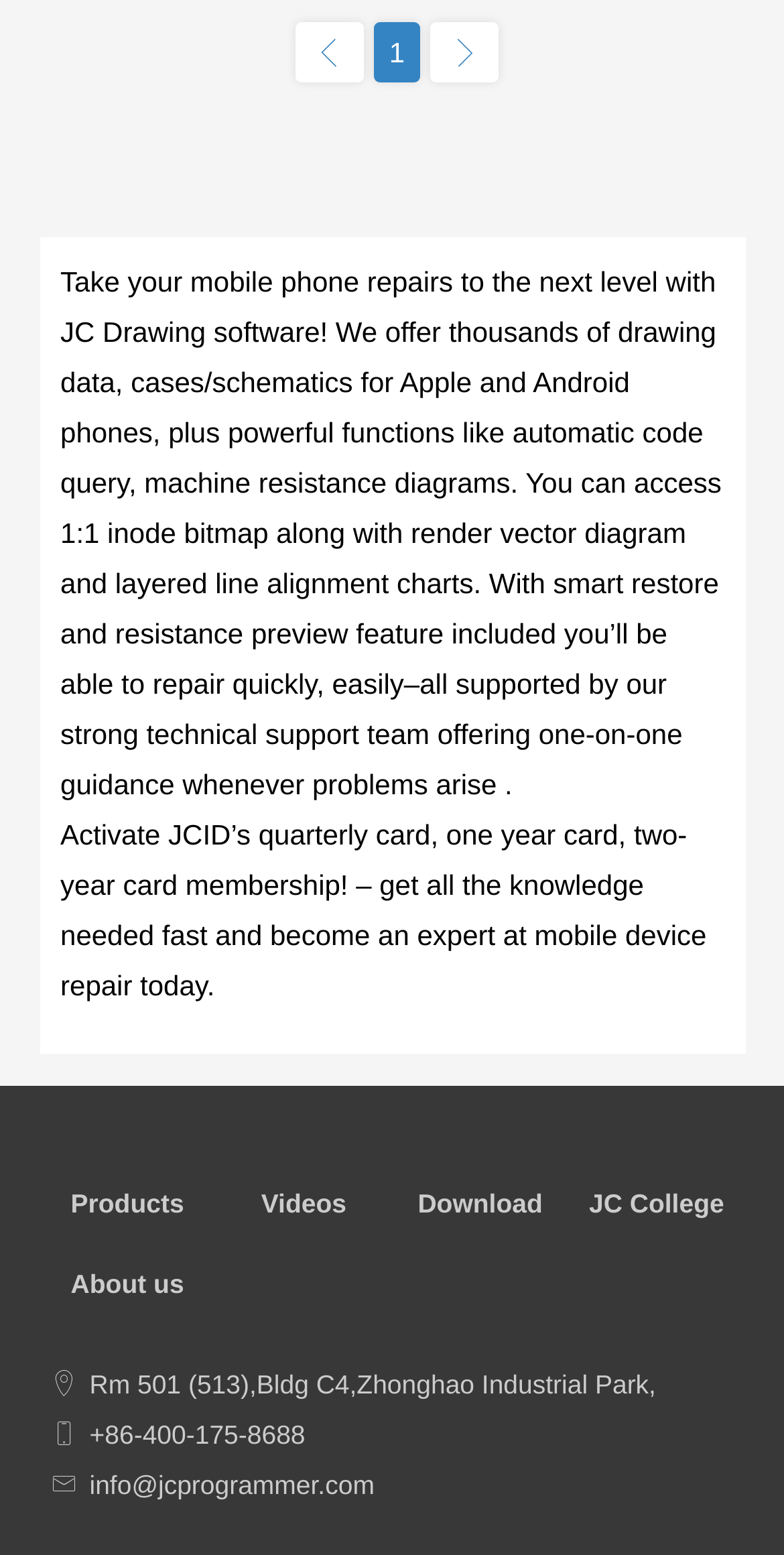What is the main purpose of JC Drawing software?
Refer to the image and give a detailed answer to the query.

According to the introductory text on the webpage, JC Drawing software is designed to help users with mobile phone repairs, providing features such as drawing data, cases/schematics, and powerful functions like automatic code query and machine resistance diagrams.